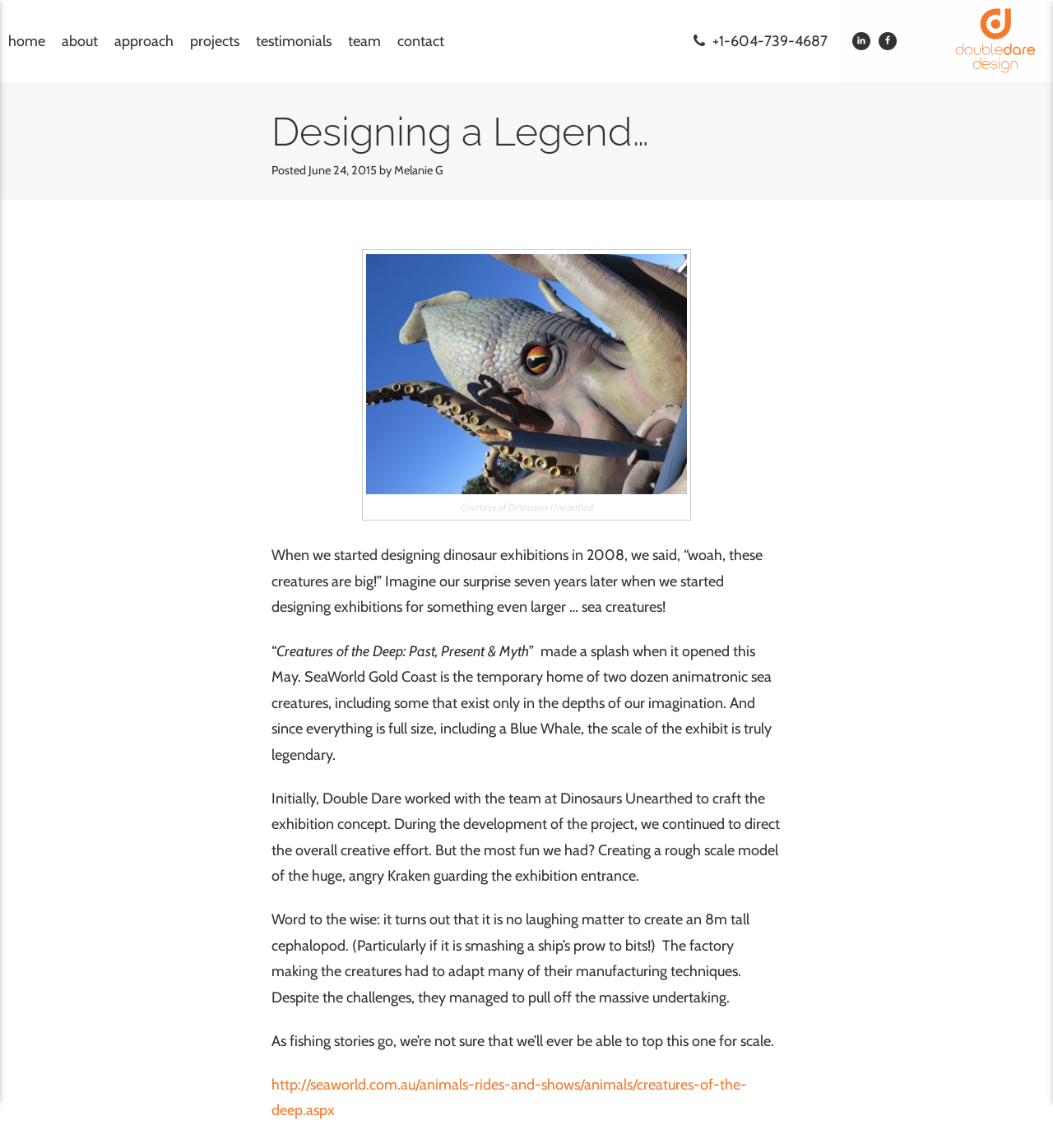Analyze the image and give a detailed response to the question:
What is the location of the exhibition?

The location of the exhibition can be found in the text of the webpage, where it says 'SeaWorld Gold Coast is the temporary home of two dozen animatronic sea creatures...'. This indicates that the exhibition is being held at SeaWorld Gold Coast.